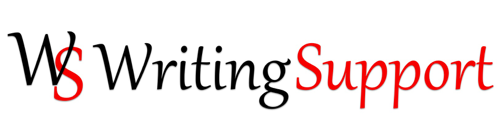Convey all the details present in the image.

The image features the logo for "Writing Support," prominently displaying stylized text. The initials "WS" are creatively intertwined, with the "W" in black and the "S" highlighted in red, followed by the full phrase "Writing Support" written in an elegant font. This logo visually represents a resource aimed at assisting individuals with their writing skills, emphasizing clarity and support in the writing process. It serves as a welcoming and professional emblem for the Writing Support service, inviting users to enhance their writing capabilities.